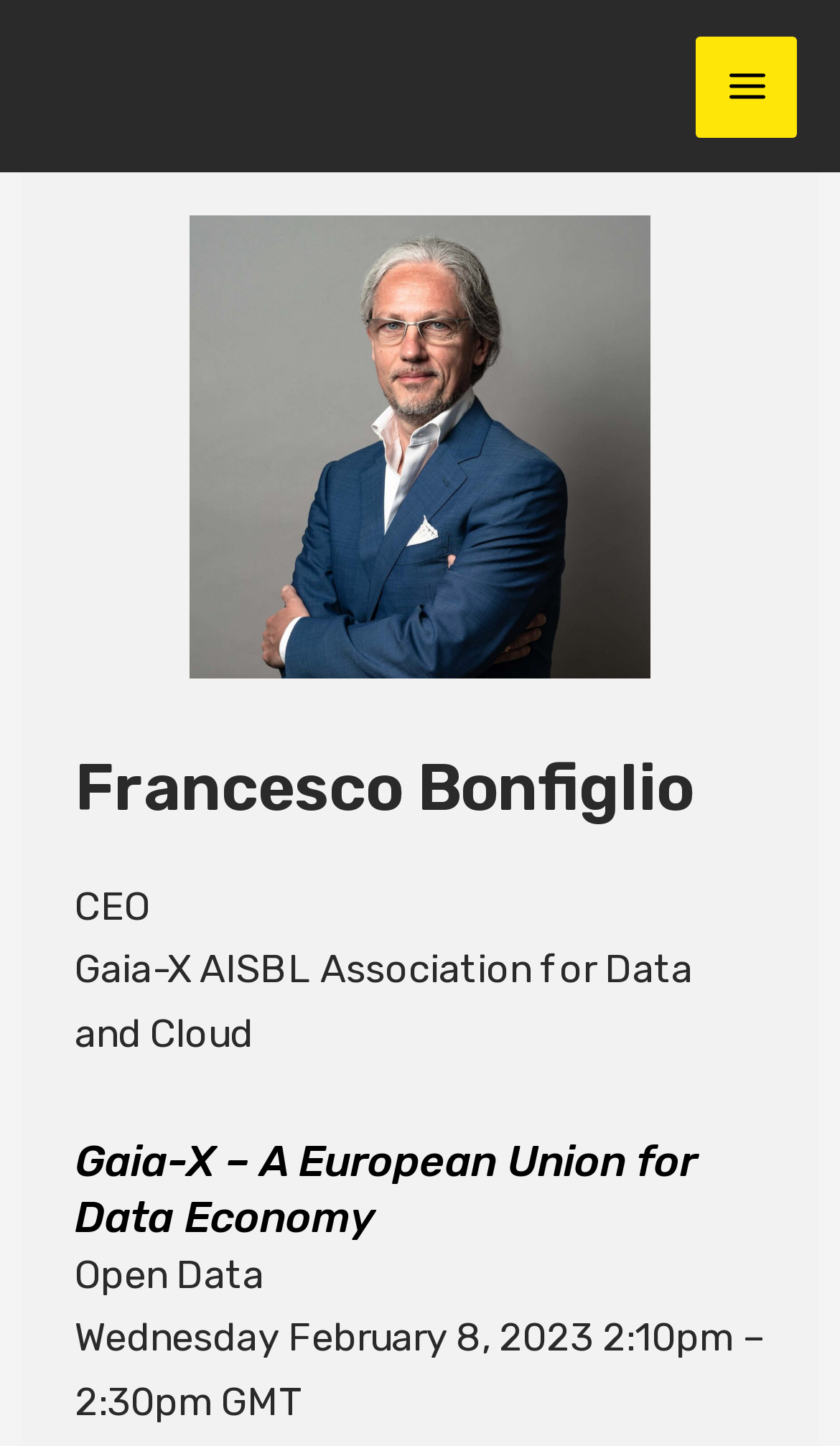Produce an elaborate caption capturing the essence of the webpage.

The webpage appears to be a speaker's profile page, specifically featuring Francesco Bonfiglio. At the top right corner, there is a button labeled "Main Menu" with an accompanying image. Below this, the speaker's name "Francesco Bonfiglio" is prominently displayed in a heading. 

Underneath the name, there are three lines of text: "CEO", "Gaia-X AISBL Association for Data and Cloud", and "Gaia-X – A European Union for Data Economy", which likely describe the speaker's title, organization, and area of expertise. 

Further down, there is a heading "Open Data" followed by the date and time "Wednesday February 8, 2023 2:10pm – 2:30pm GMT", which may indicate the speaker's schedule or a specific event. 

On the left side of the page, there is a large image of Francesco Bonfiglio, taking up a significant portion of the page.